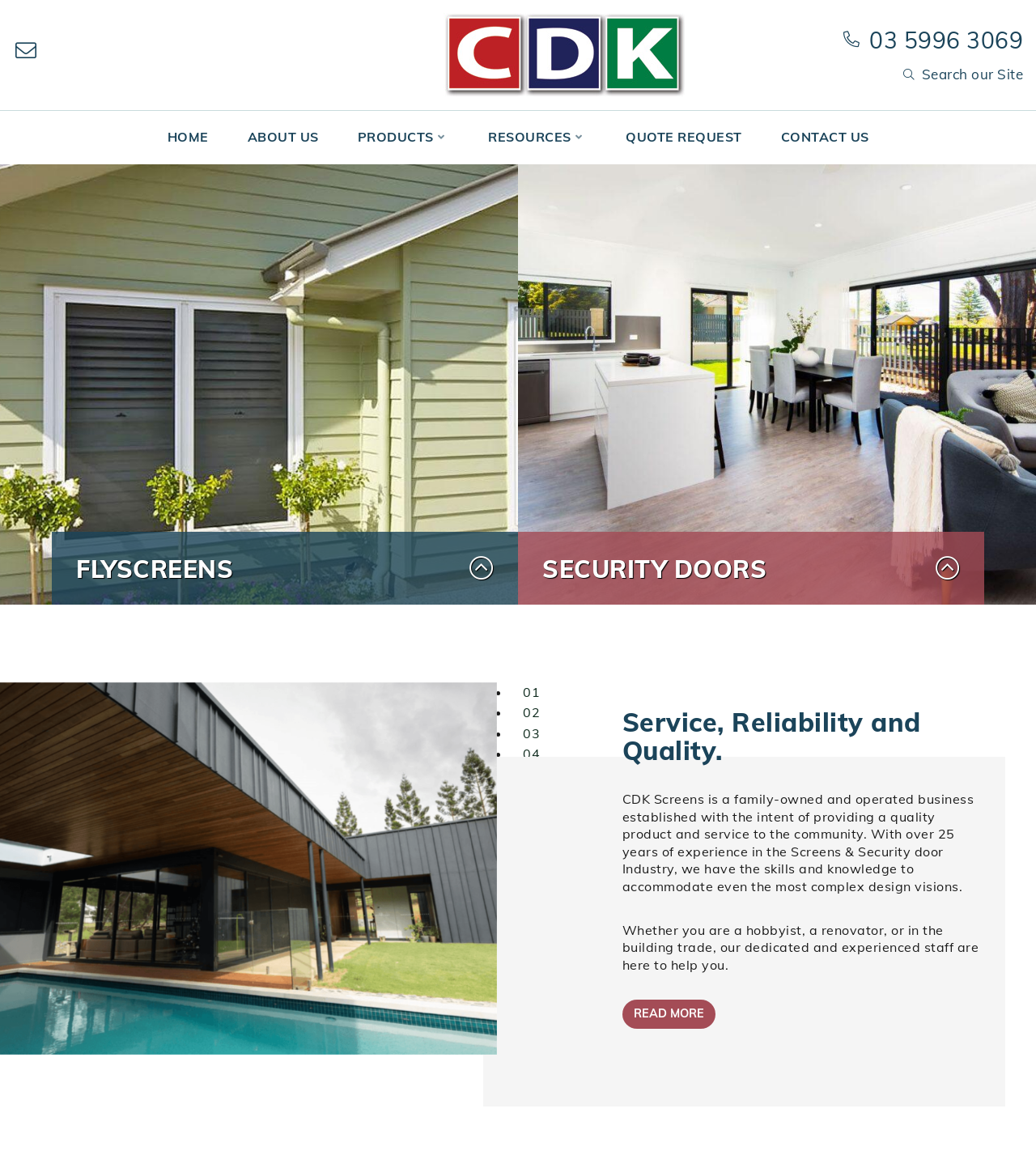Please give the bounding box coordinates of the area that should be clicked to fulfill the following instruction: "Read more about the company". The coordinates should be in the format of four float numbers from 0 to 1, i.e., [left, top, right, bottom].

[0.601, 0.869, 0.691, 0.894]